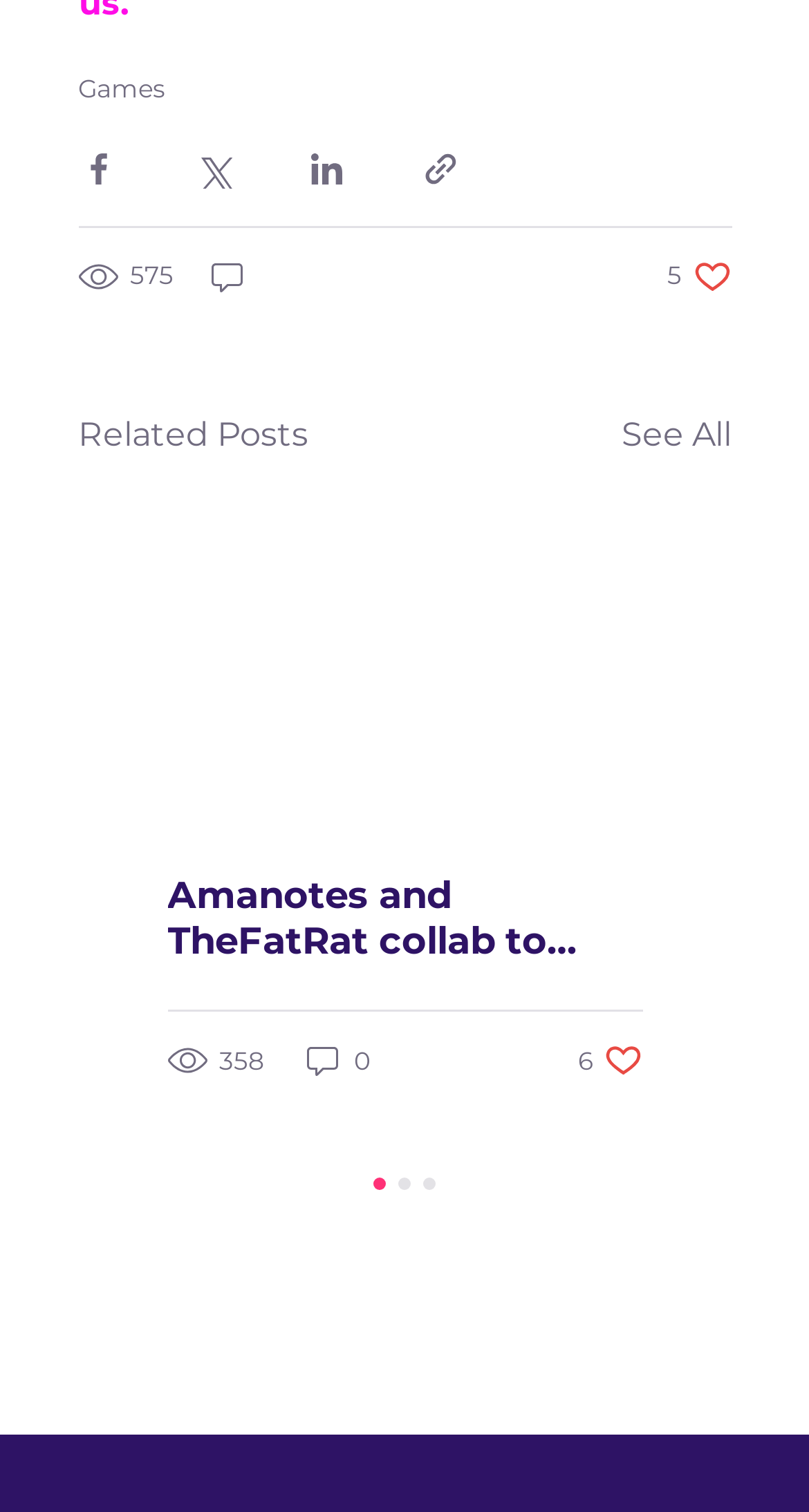Identify the bounding box of the UI component described as: "Games".

[0.096, 0.048, 0.204, 0.068]